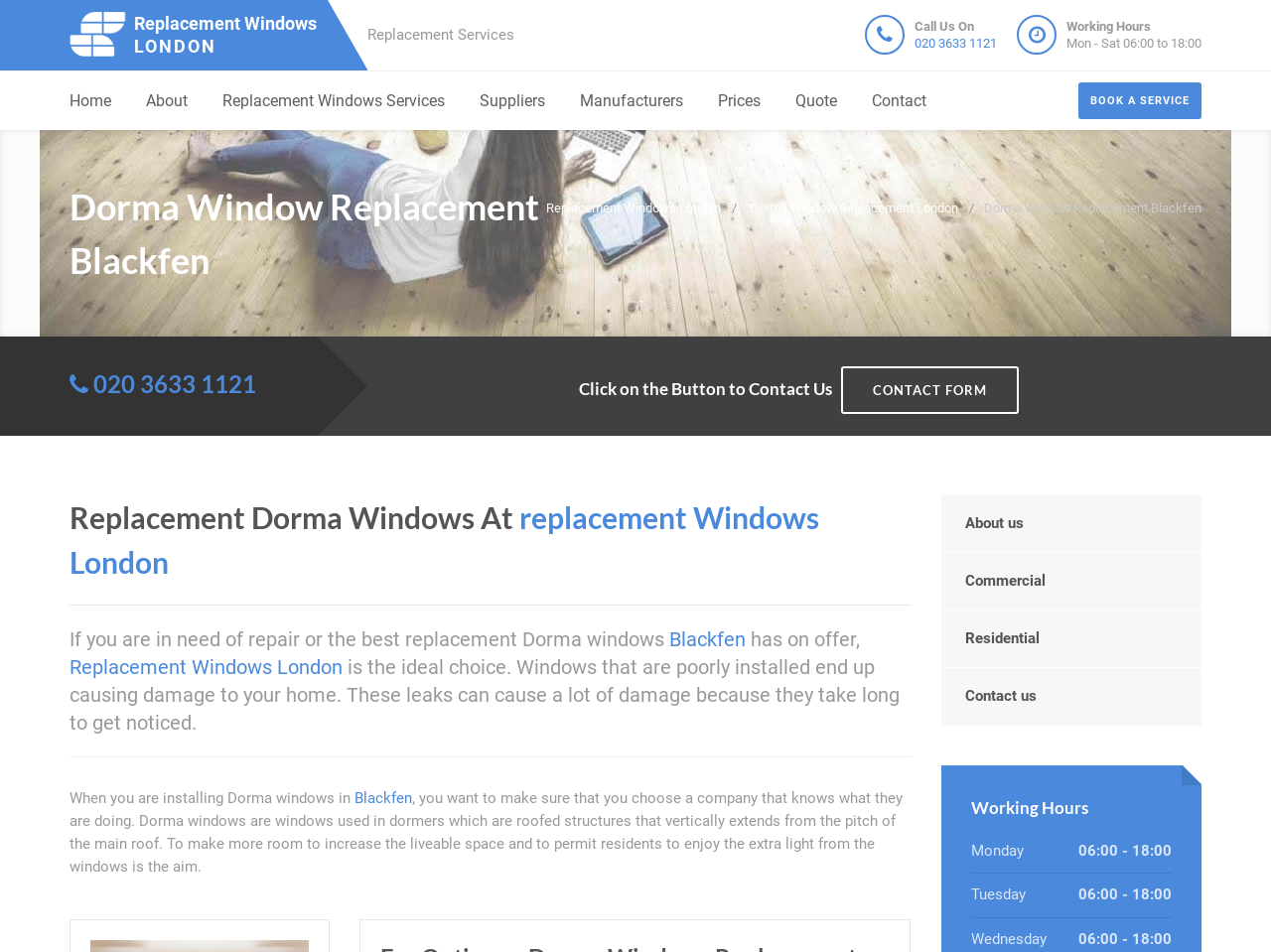What is the purpose of installing Dorma windows?
Kindly offer a comprehensive and detailed response to the question.

I found this information by reading the text 'Dorma windows are windows used in dormers which are roofed structures that vertically extends from the pitch of the main roof. To make more room to increase the liveable space and to permit residents to enjoy the extra light from the windows is the aim.' which explains the purpose of installing Dorma windows.